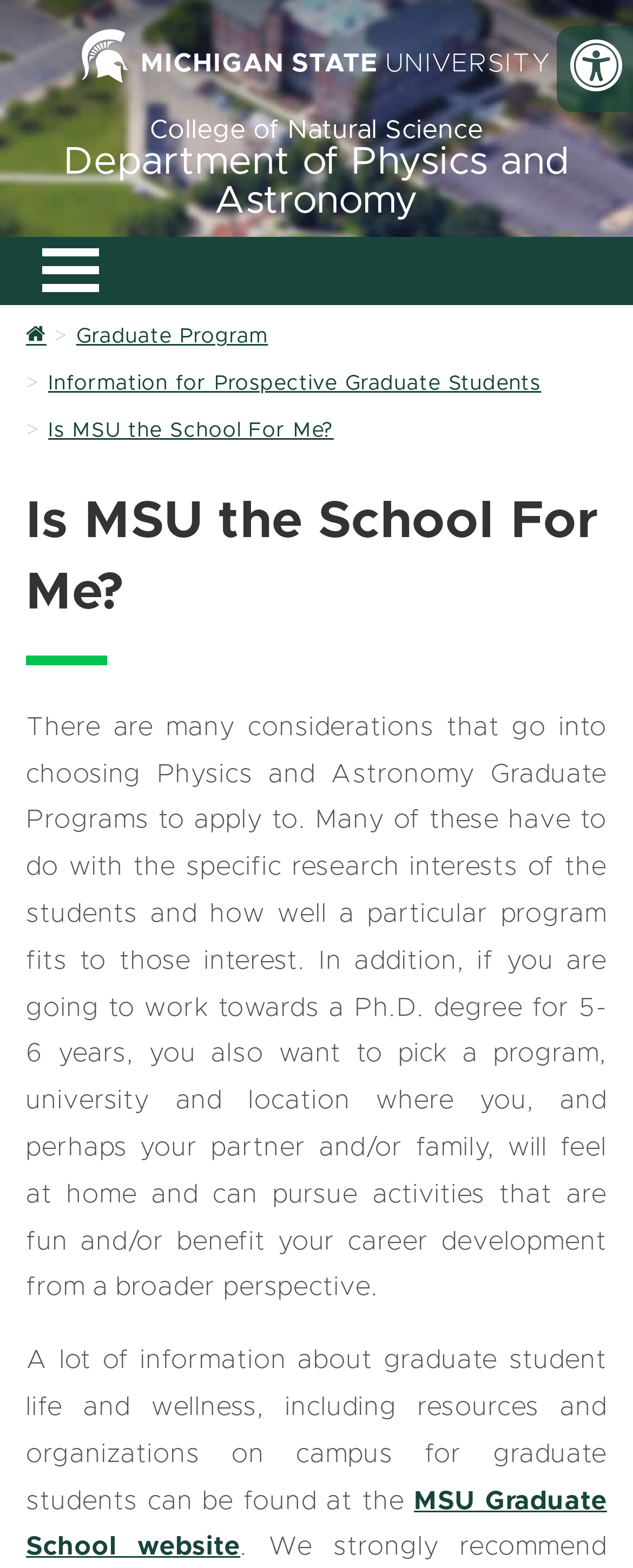Summarize the webpage comprehensively, mentioning all visible components.

The webpage is about Michigan State University's (MSU) Physics and Astronomy Graduate Program, specifically helping prospective students determine if MSU is the right fit for them. 

At the top of the page, there are several links to MSU's main website, the College of Natural Science, and the Department of Physics and Astronomy. Below these links, there is a primary navigation menu with an expand and collapse button. 

The main content of the page starts with a heading "Is MSU the School For Me?" followed by a paragraph of text that discusses the considerations for choosing a graduate program, including research interests, program fit, and personal factors such as location and quality of life. 

Below this paragraph, there is another block of text that provides more information about graduate student life and wellness at MSU, including resources and organizations on campus. This text is followed by a link to the MSU Graduate School website. 

On the left side of the page, there are several links to other pages, including the home page, graduate program information, and information for prospective graduate students.